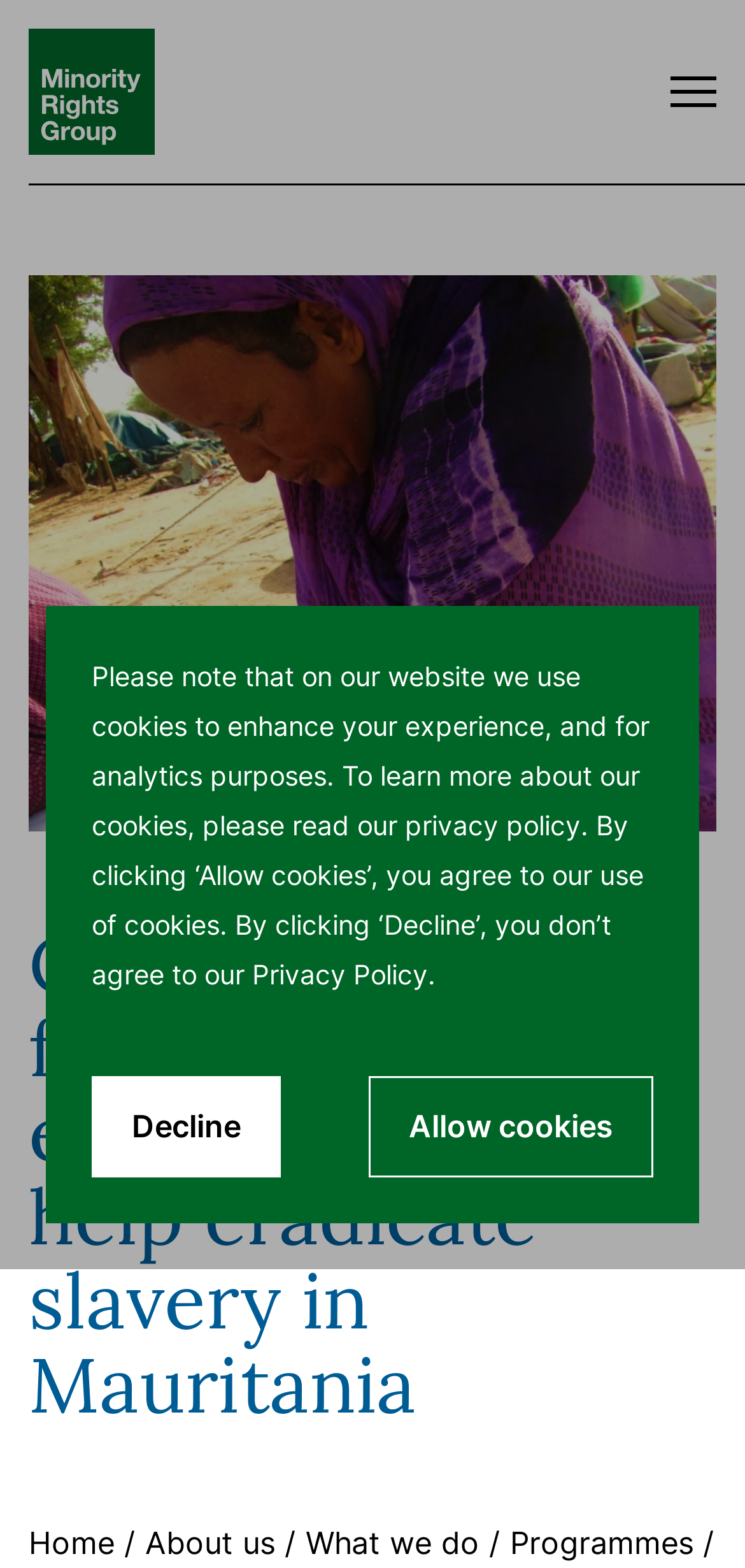Specify the bounding box coordinates of the area to click in order to follow the given instruction: "Click the 'Minority Rights Group' link."

[0.038, 0.018, 0.208, 0.099]